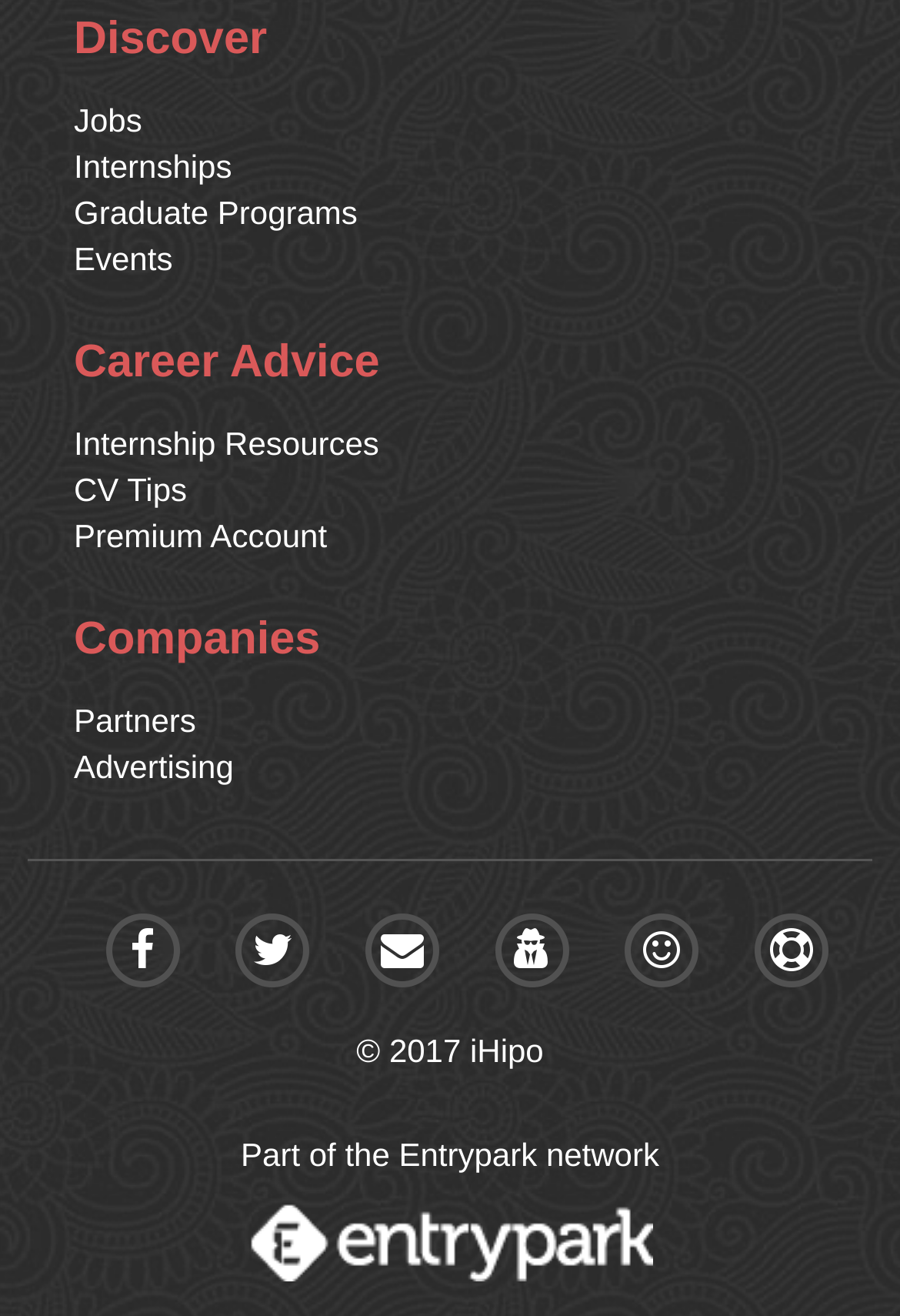Please find the bounding box for the following UI element description. Provide the coordinates in (top-left x, top-left y, bottom-right x, bottom-right y) format, with values between 0 and 1: Advertising

[0.082, 0.564, 0.969, 0.599]